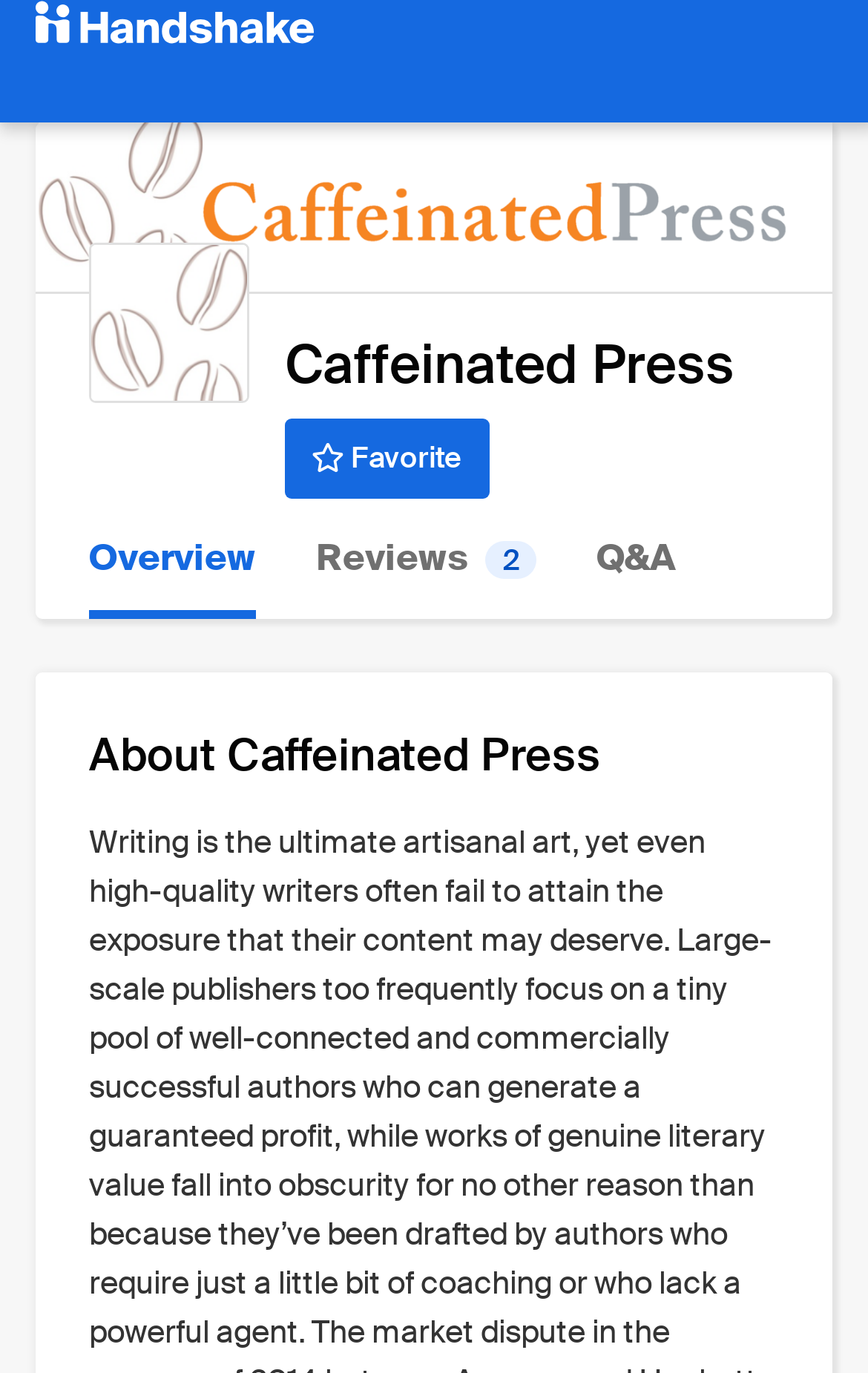Give a one-word or one-phrase response to the question:
How many navigation links are there?

3